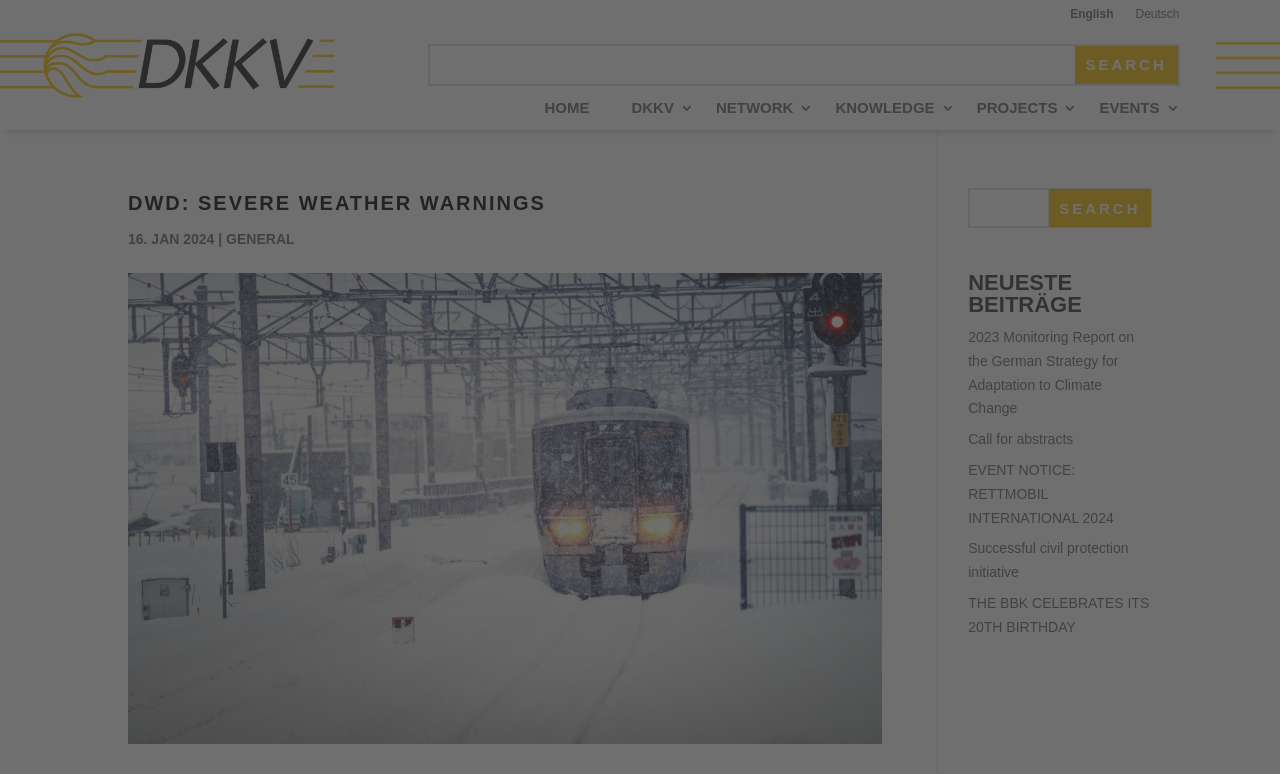Can you pinpoint the bounding box coordinates for the clickable element required for this instruction: "Search for events"? The coordinates should be four float numbers between 0 and 1, i.e., [left, top, right, bottom].

[0.756, 0.243, 0.9, 0.295]